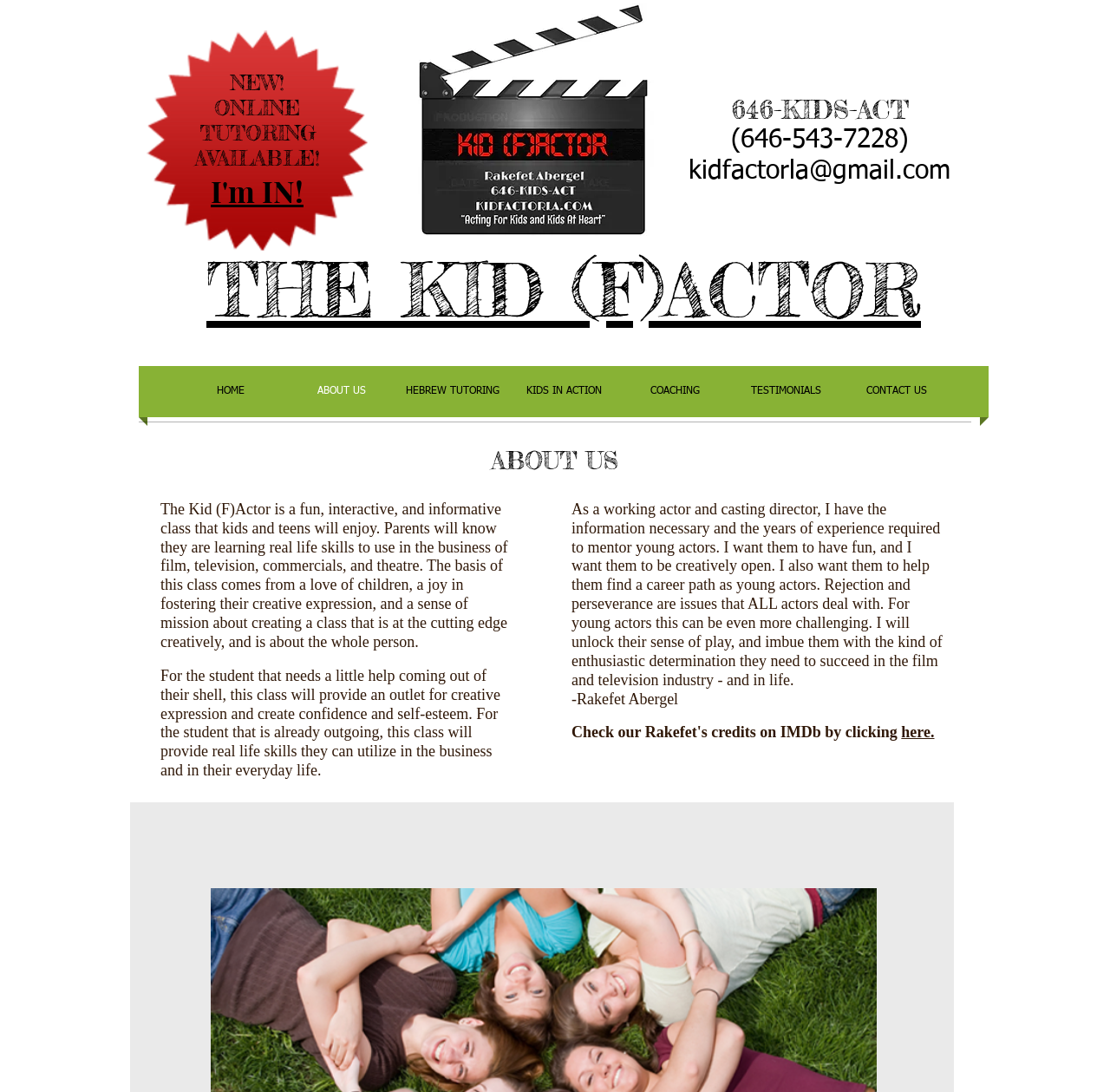Find the bounding box coordinates of the element I should click to carry out the following instruction: "Click on the link 'Scoria'".

None